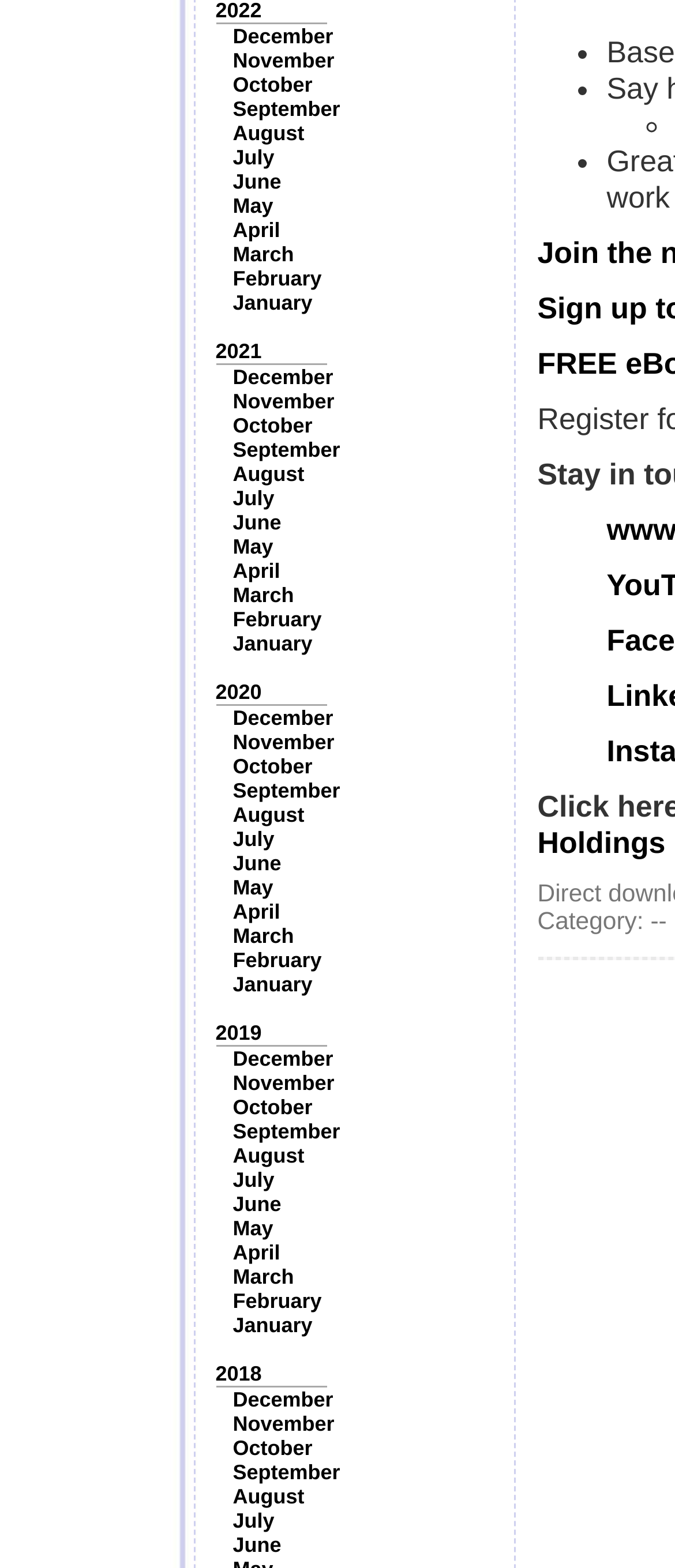Please answer the following question using a single word or phrase: How many months are listed under the year 2021?

12